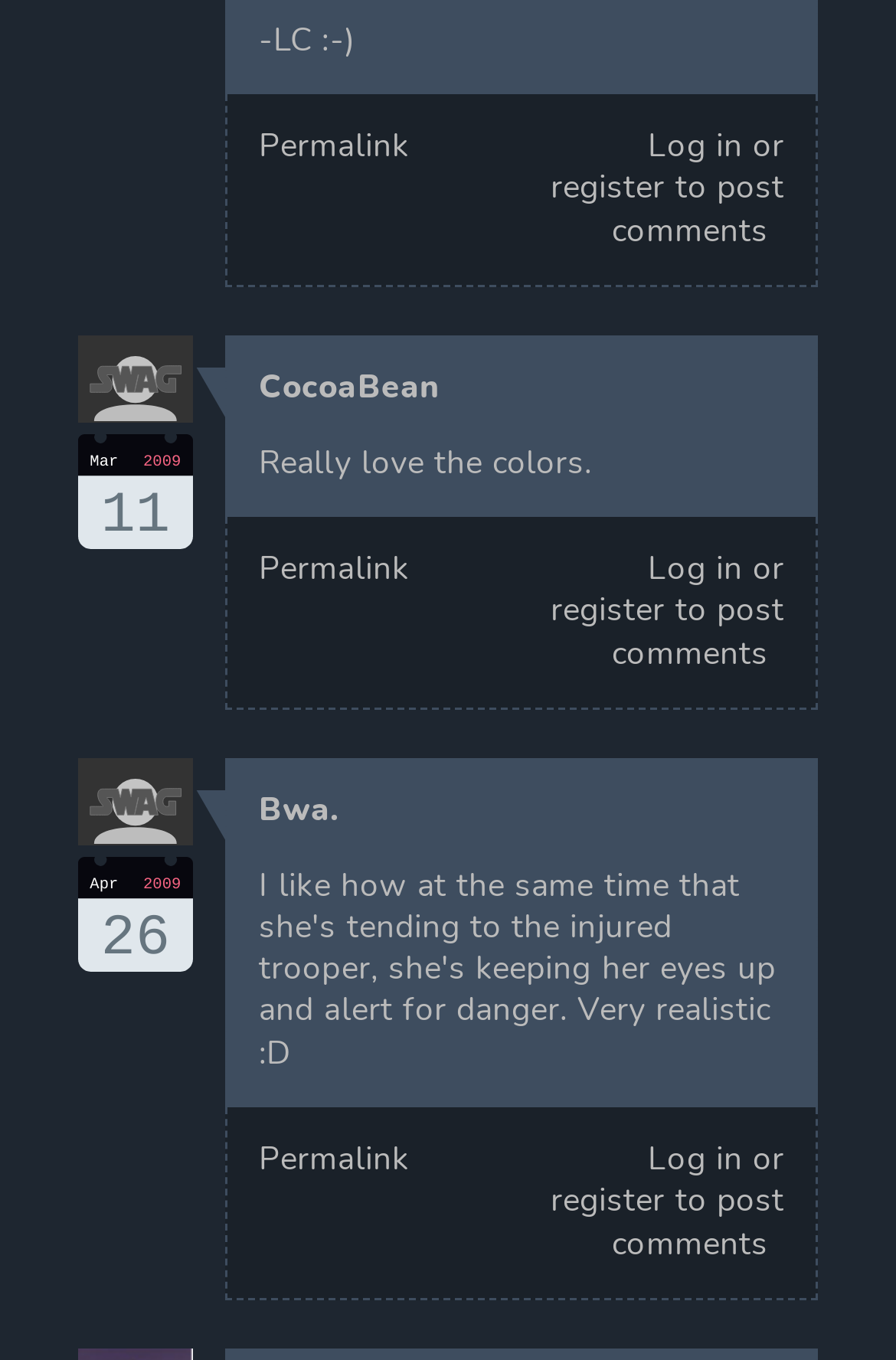Please identify the bounding box coordinates of where to click in order to follow the instruction: "Click the 'Bwa.' link".

[0.289, 0.58, 0.38, 0.612]